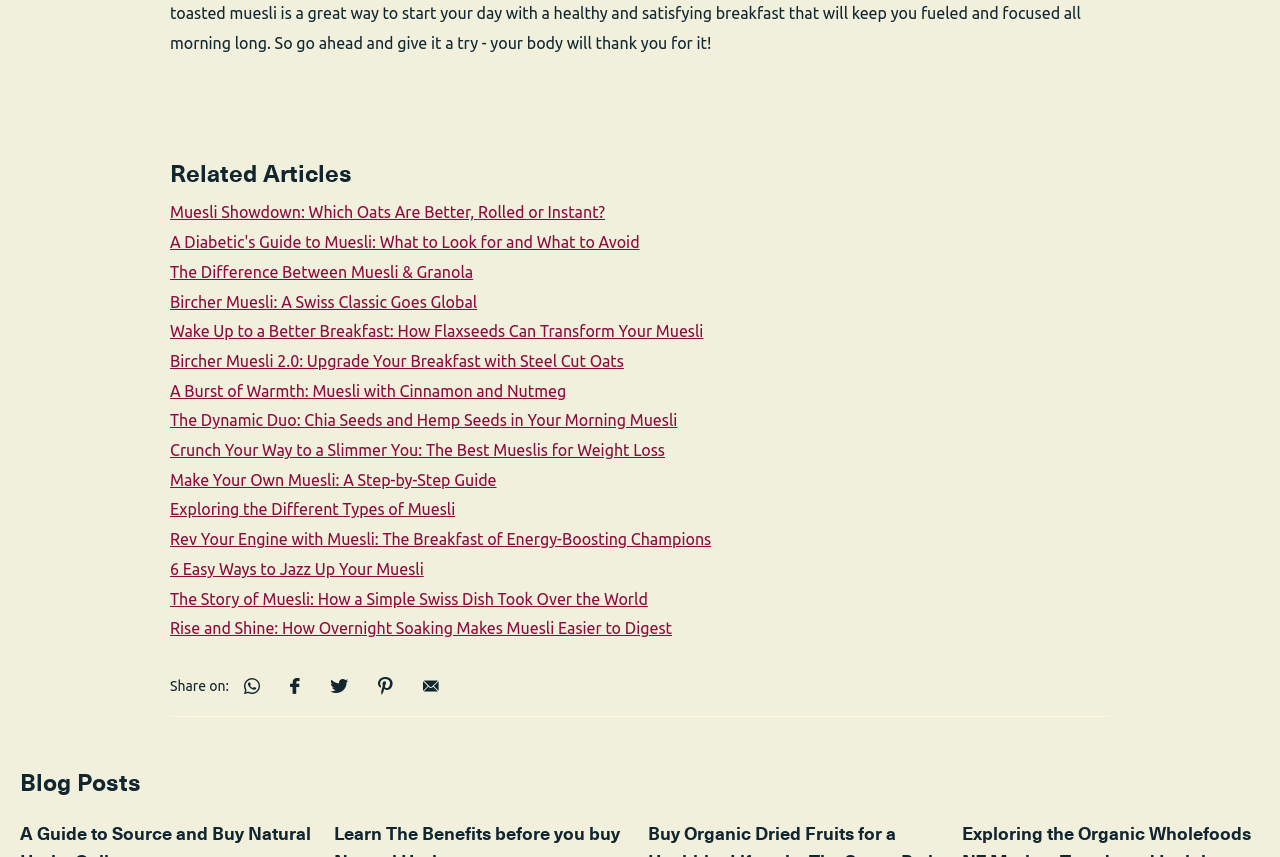Please identify the coordinates of the bounding box for the clickable region that will accomplish this instruction: "Share on social media".

[0.133, 0.791, 0.179, 0.81]